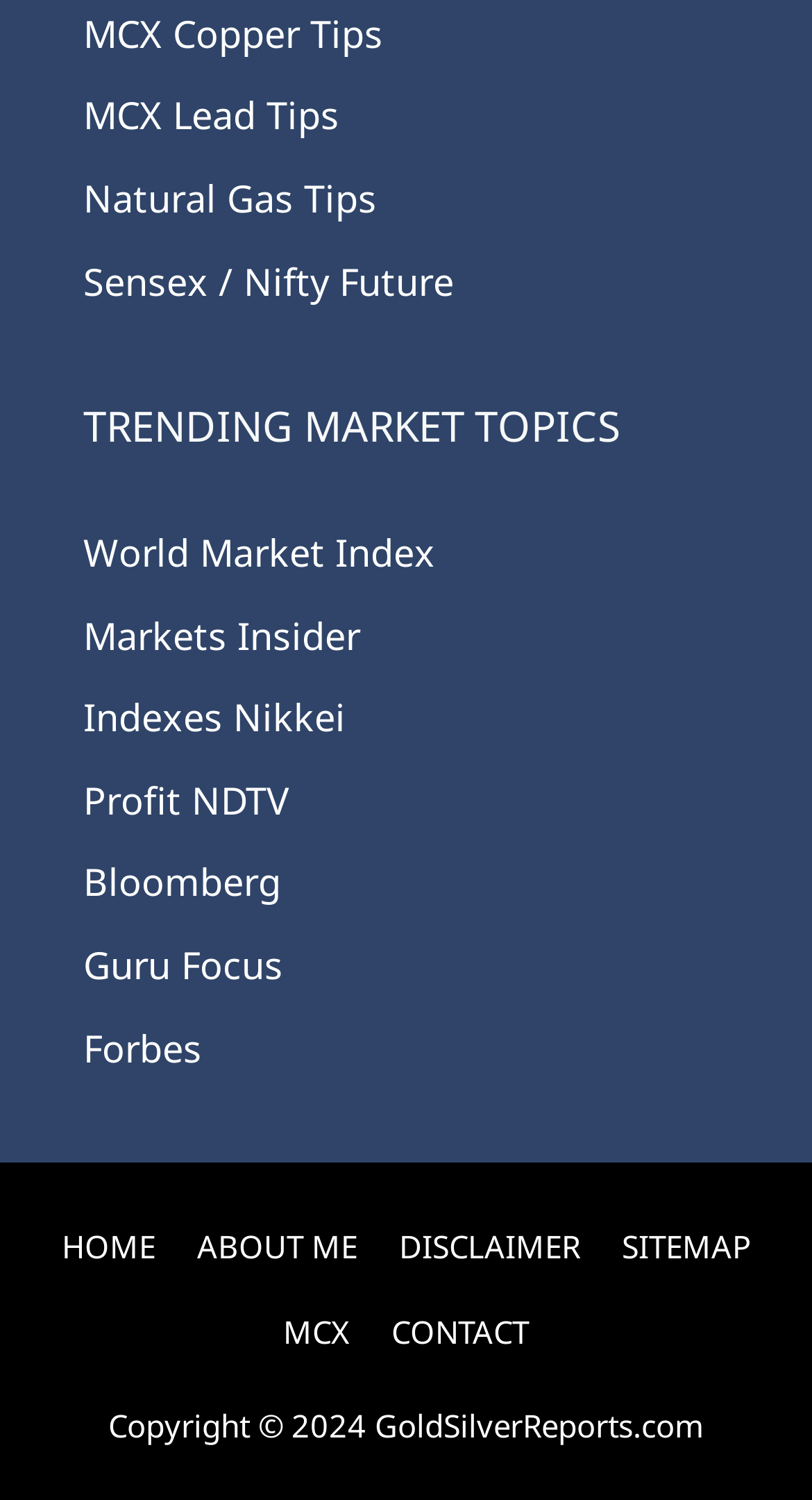Find the bounding box coordinates of the element you need to click on to perform this action: 'View Trending Market Topics'. The coordinates should be represented by four float values between 0 and 1, in the format [left, top, right, bottom].

[0.103, 0.264, 0.897, 0.306]